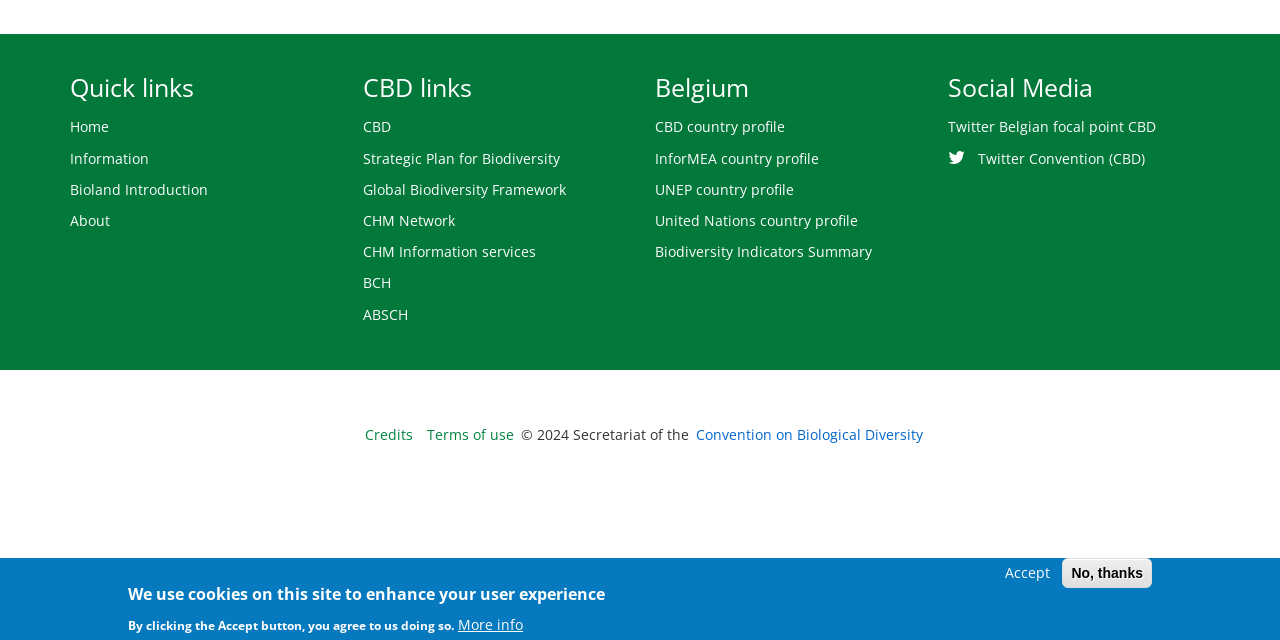Given the description: "UNEP country profile", determine the bounding box coordinates of the UI element. The coordinates should be formatted as four float numbers between 0 and 1, [left, top, right, bottom].

[0.512, 0.272, 0.717, 0.321]